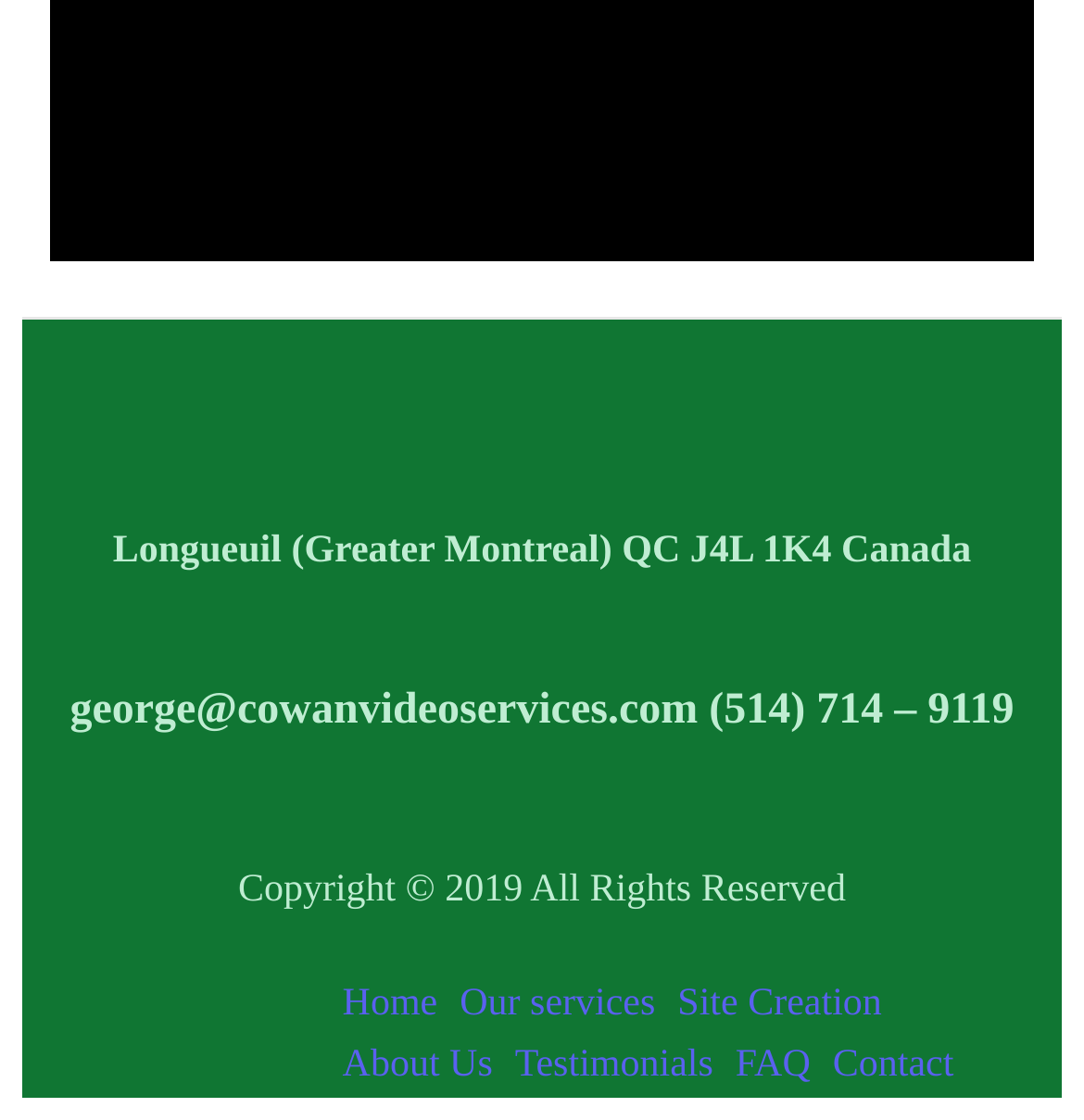Provide the bounding box coordinates for the UI element that is described by this text: "Home". The coordinates should be in the form of four float numbers between 0 and 1: [left, top, right, bottom].

[0.316, 0.872, 0.404, 0.926]